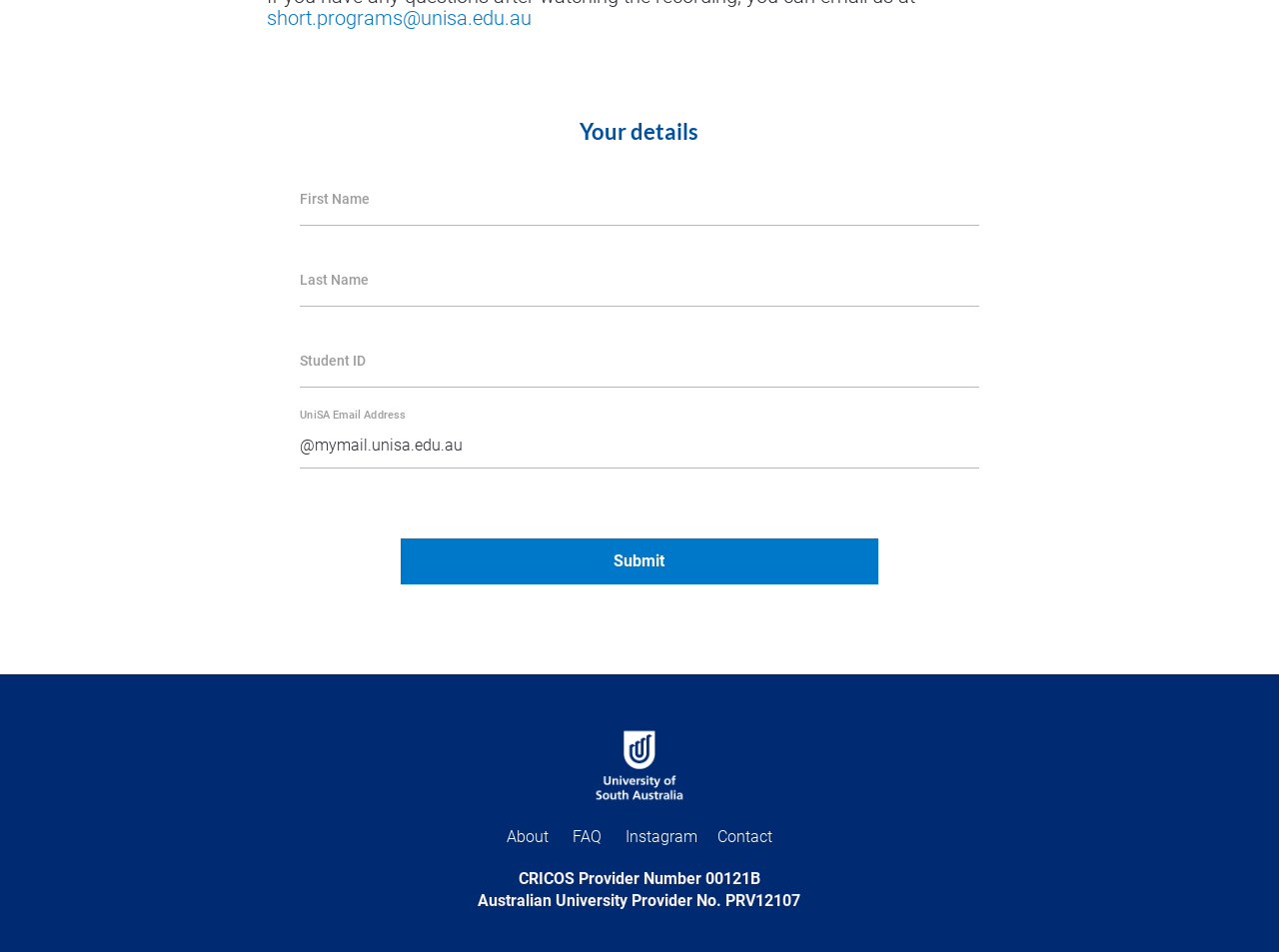Determine the bounding box coordinates for the UI element matching this description: "Contact".

[0.561, 0.868, 0.604, 0.888]